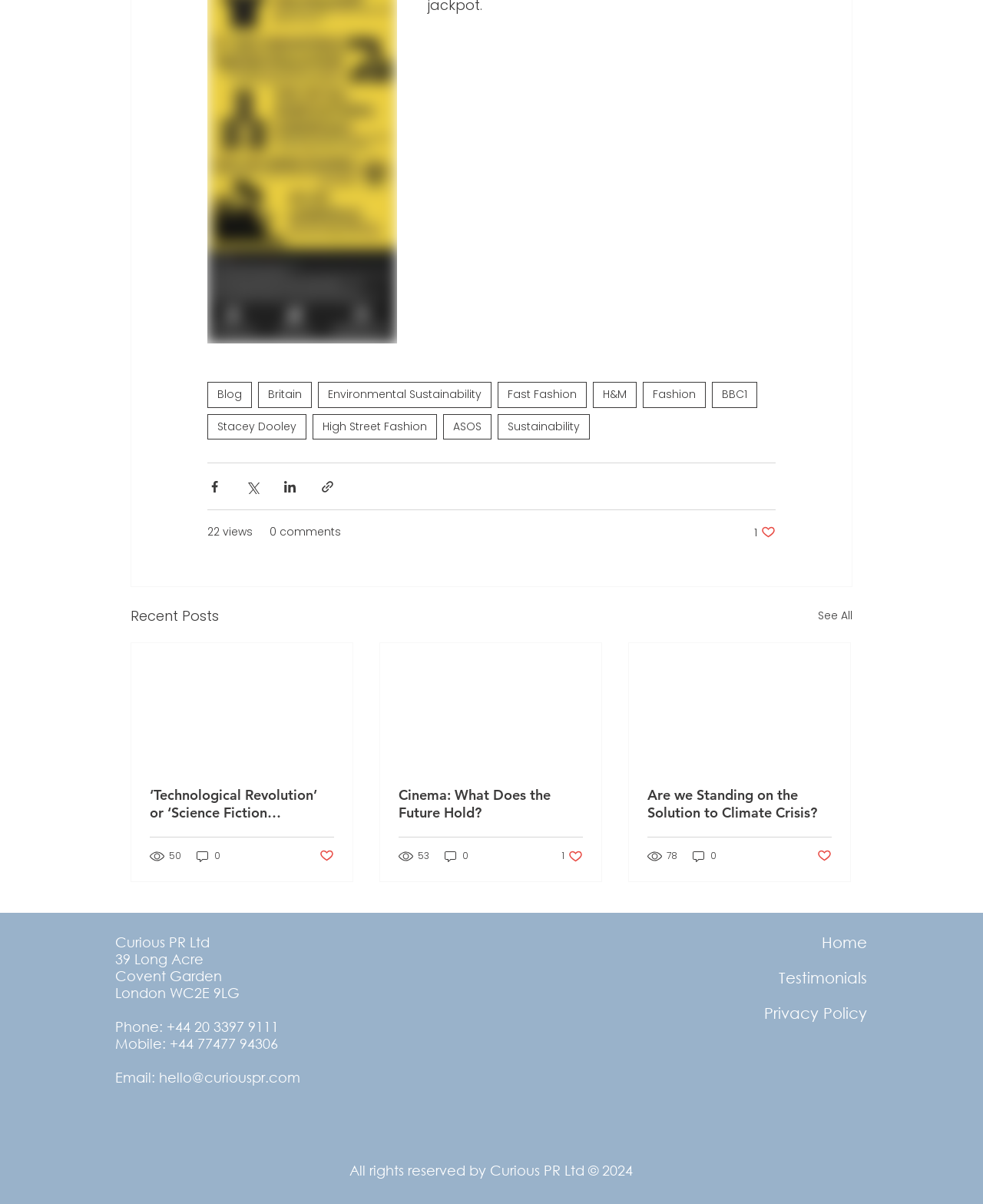Give a concise answer of one word or phrase to the question: 
What is the phone number of the company?

+44 20 3397 9111